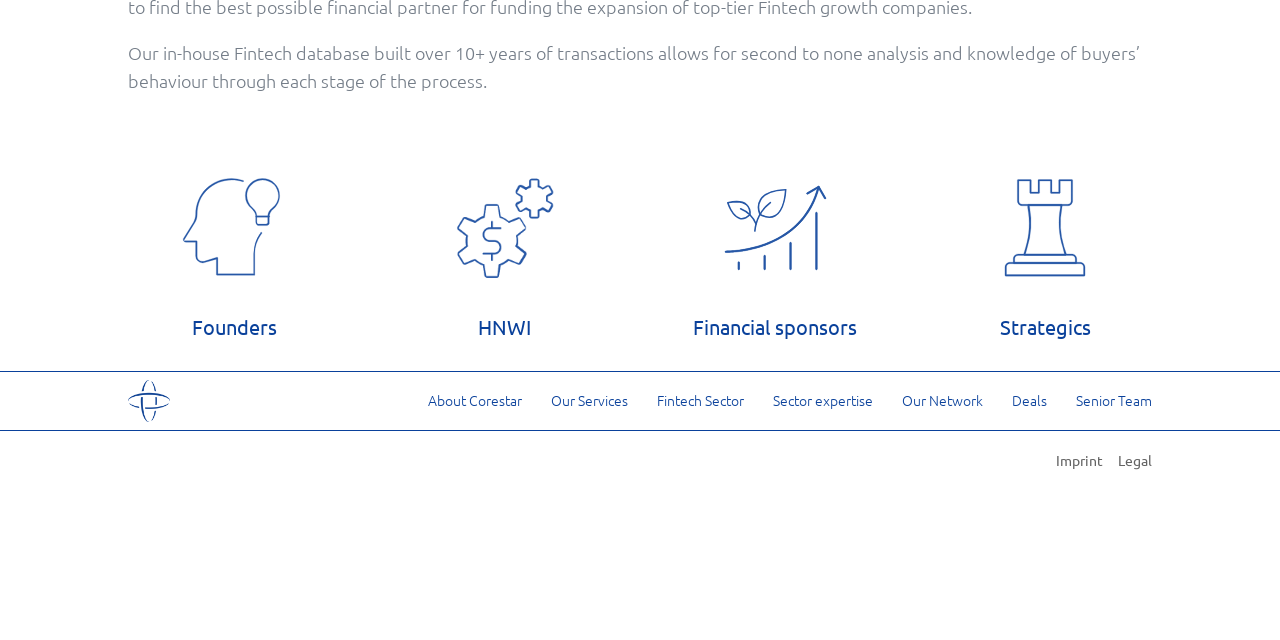Provide the bounding box coordinates for the specified HTML element described in this description: "Senior Team". The coordinates should be four float numbers ranging from 0 to 1, in the format [left, top, right, bottom].

[0.841, 0.61, 0.9, 0.641]